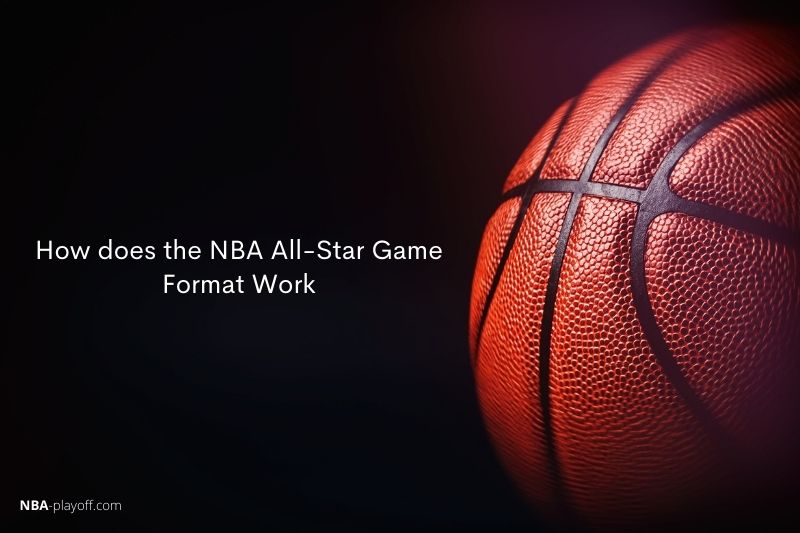Provide a comprehensive description of the image.

The image prominently features a basketball, serving as a symbolic representation of the NBA All-Star Game. Positioned against a dark background, it highlights the texture and detail of the ball, emphasizing its significance in the sport. Overlaying the basketball is the title text, "How does the NBA All-Star Game Format Work," which invites viewers to explore the unique structure of this annual event. This dynamic composition effectively sets the stage for discussing the innovative format of the 2024 NBA All-Star Game, scheduled for February 18, 2024, at Gainbridge Fieldhouse in Indiana. The design captures the essence of basketball while engaging fans and sparking curiosity about the upcoming game.